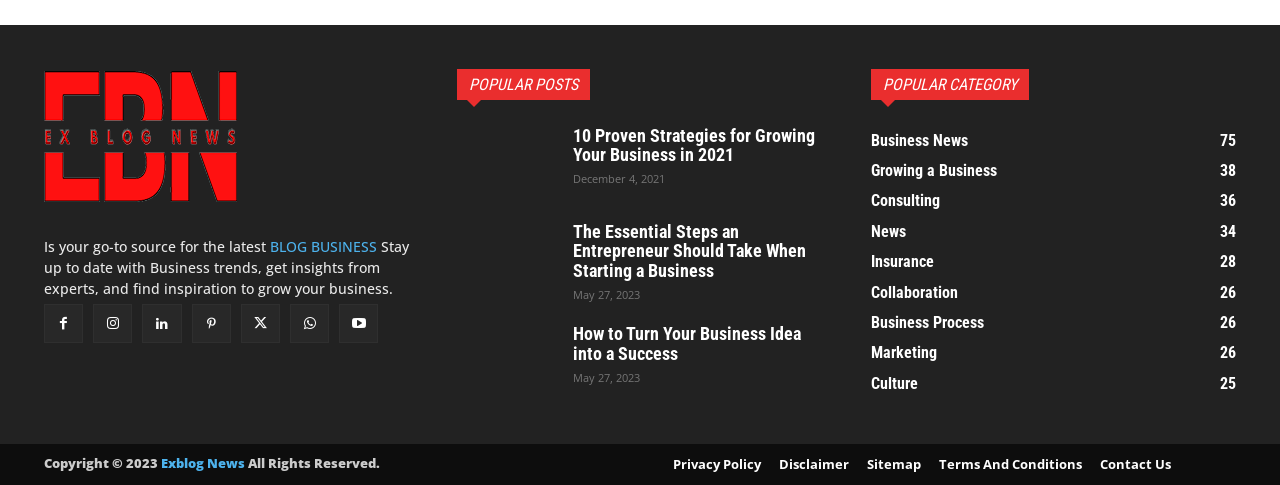Please identify the bounding box coordinates of the element that needs to be clicked to execute the following command: "Click on Exblog News". Provide the bounding box using four float numbers between 0 and 1, formatted as [left, top, right, bottom].

[0.034, 0.142, 0.32, 0.424]